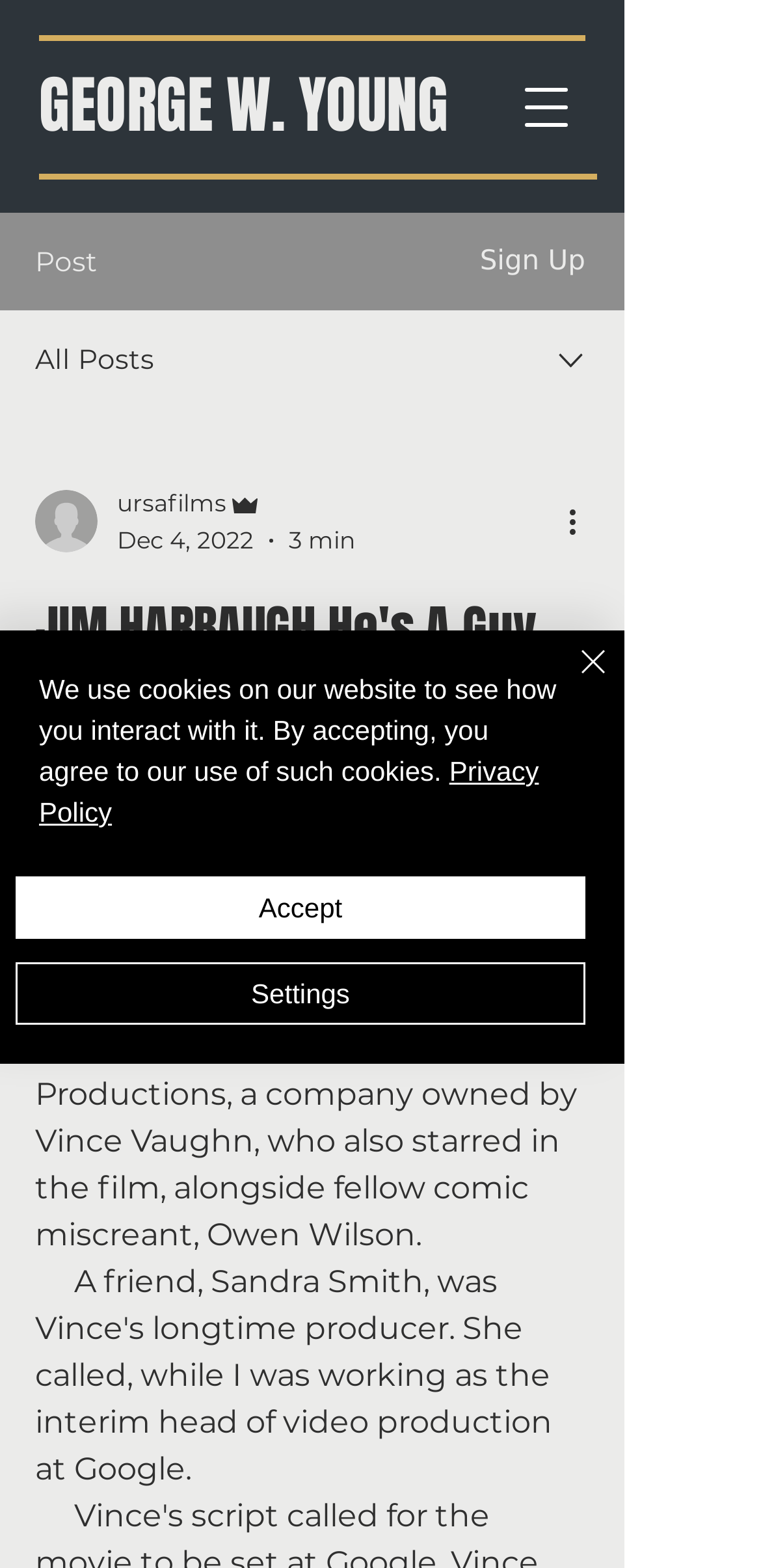Please mark the clickable region by giving the bounding box coordinates needed to complete this instruction: "view May 02, 2024 CASE Files".

None